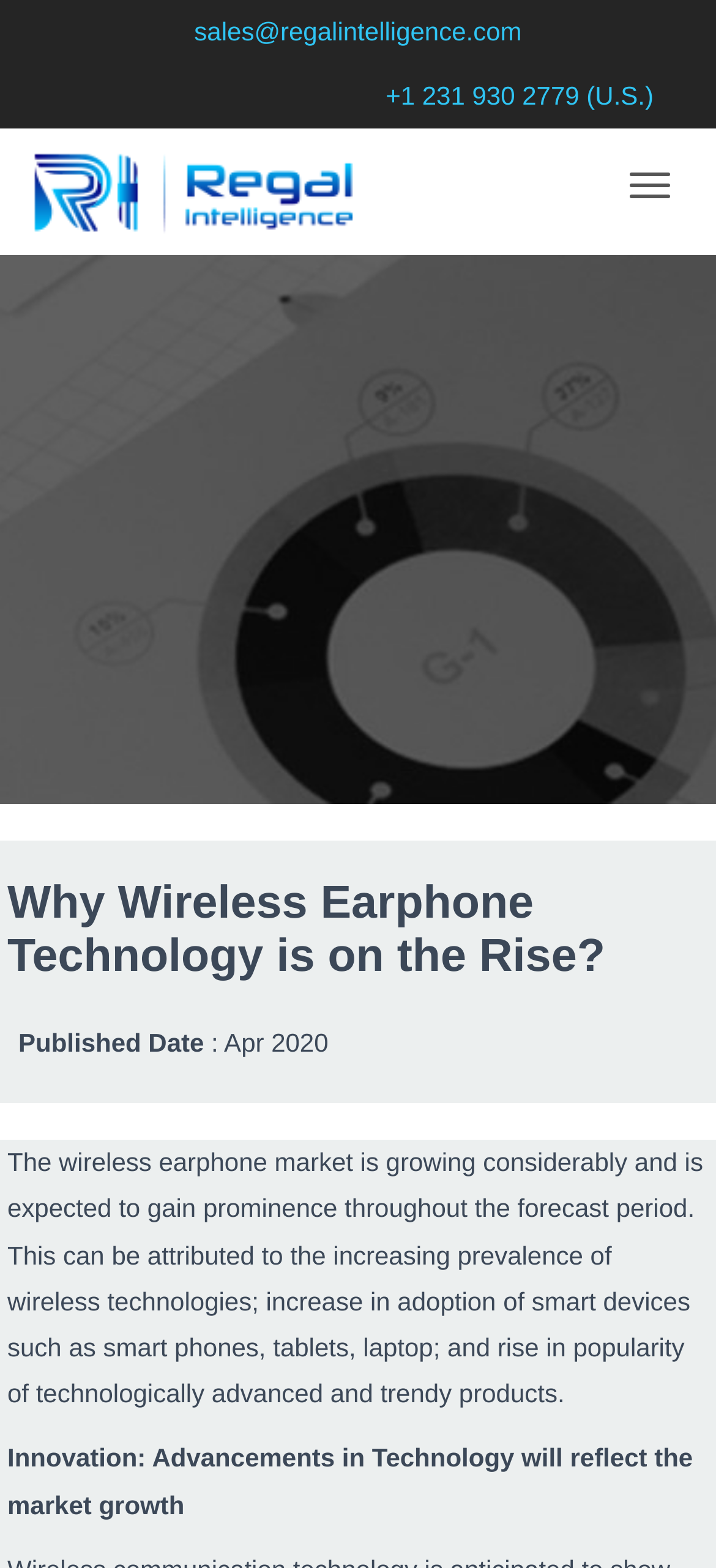Describe in detail what you see on the webpage.

The webpage is about the rise of wireless earphone technology, with a focus on market research. At the top left, there is a link to "Regal Intelligence Market Research" accompanied by an image with the same name. Below this, there is a heading that reads "Why Wireless Earphone Technology is on the Rise?" which spans almost the entire width of the page.

On the top right, there are three elements: a link to "sales@regalintelligence.com", a link to a phone number "+1 231 930 2779 (U.S.)", and a button labeled "Toggle navigation". The button is positioned at the top right corner of the page.

Further down, there are two lines of text. The first line reads "Published Date: Apr 2020", and the second line is a paragraph that summarizes the growth of the wireless earphone market, attributing it to the increasing prevalence of wireless technologies, adoption of smart devices, and popularity of trendy products.

Below this paragraph, there is another heading that reads "Innovation: Advancements in Technology will reflect the market growth", which is positioned near the bottom of the page.